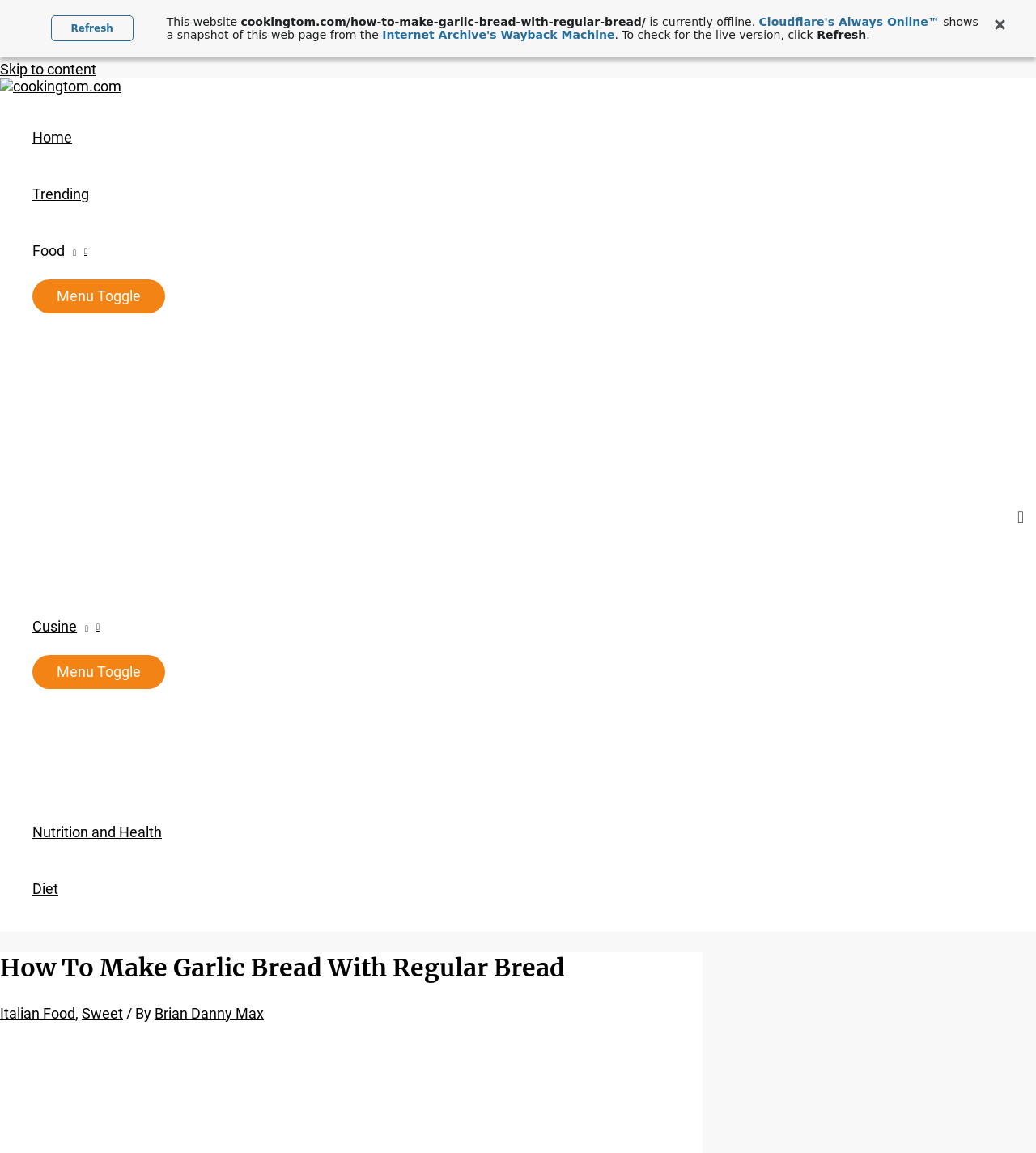Determine the bounding box coordinates for the clickable element to execute this instruction: "Visit Cloudflare's Always Online™". Provide the coordinates as four float numbers between 0 and 1, i.e., [left, top, right, bottom].

[0.732, 0.013, 0.907, 0.025]